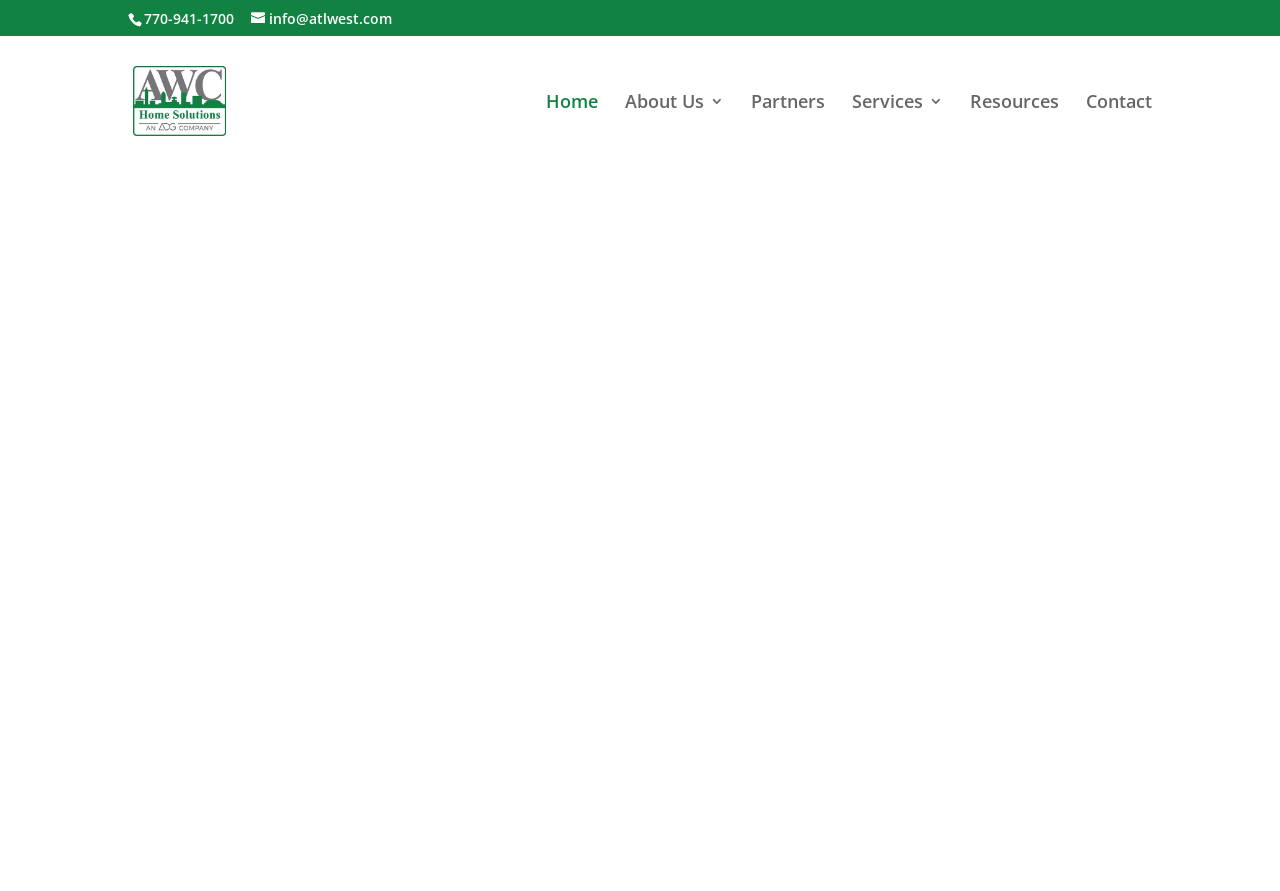Identify the bounding box coordinates of the element that should be clicked to fulfill this task: "search for something". The coordinates should be provided as four float numbers between 0 and 1, i.e., [left, top, right, bottom].

[0.157, 0.04, 0.877, 0.042]